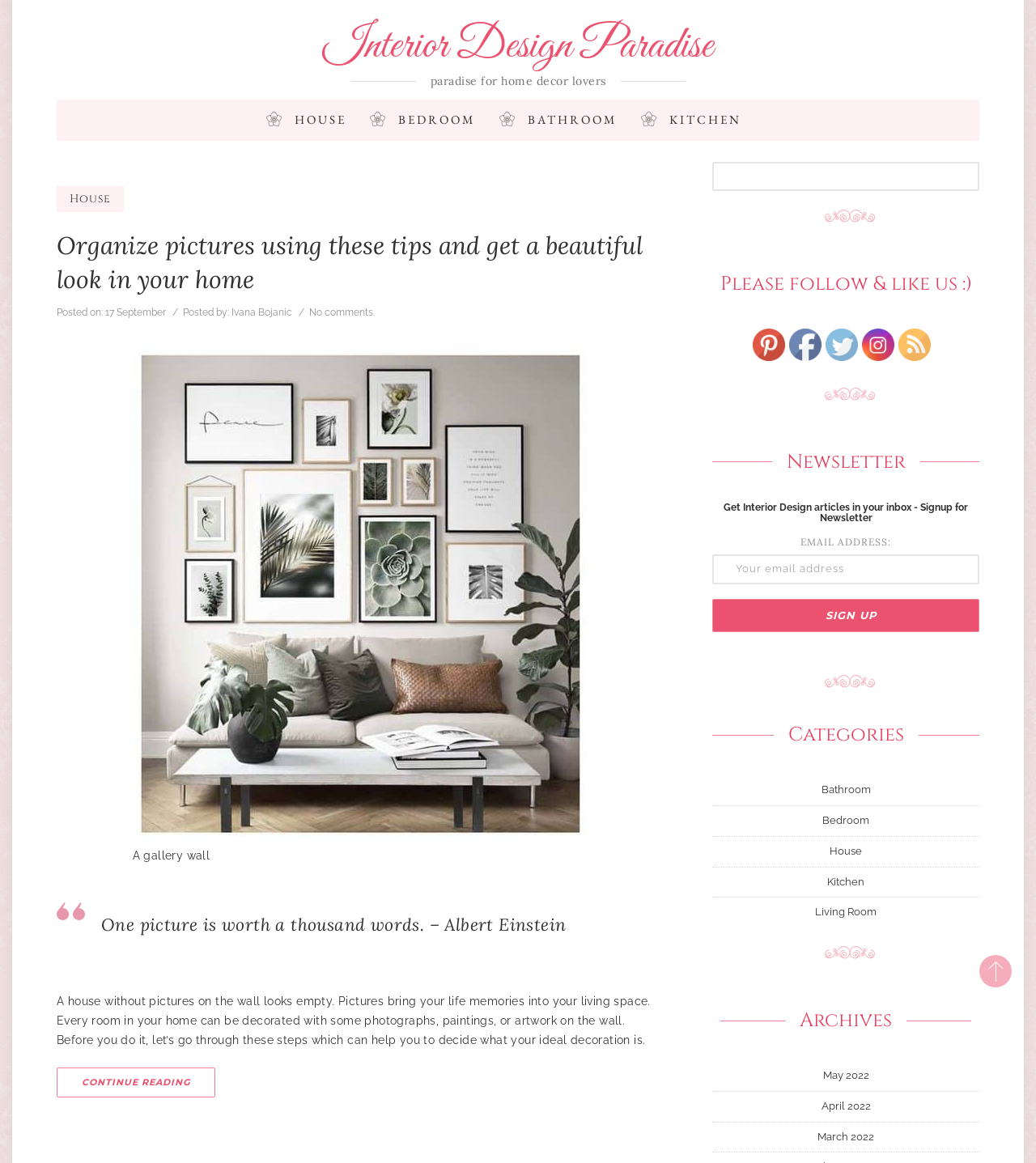What is the purpose of the search bar?
Look at the screenshot and respond with a single word or phrase.

To search for articles